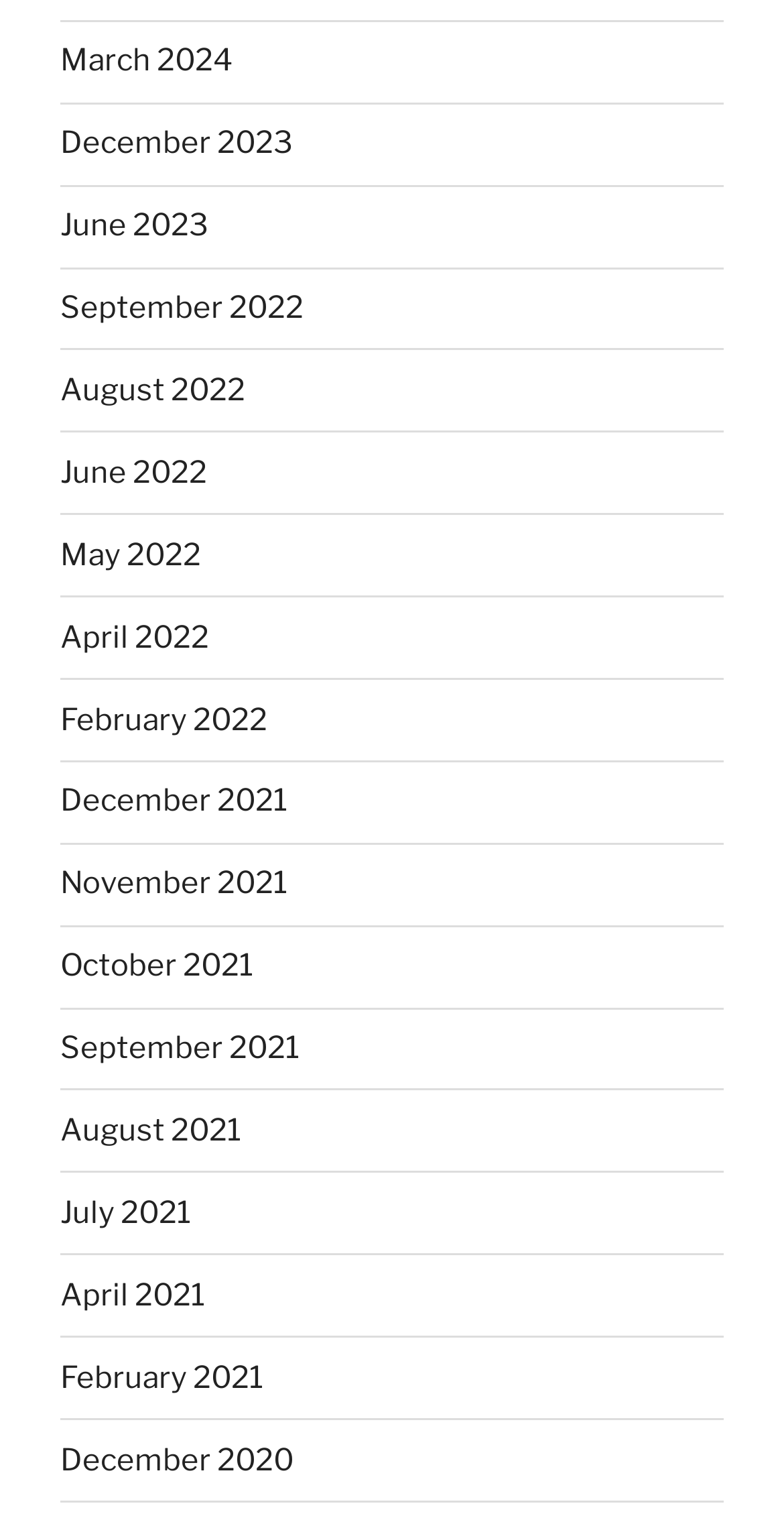Please identify the coordinates of the bounding box for the clickable region that will accomplish this instruction: "access December 2020".

[0.077, 0.951, 0.374, 0.975]